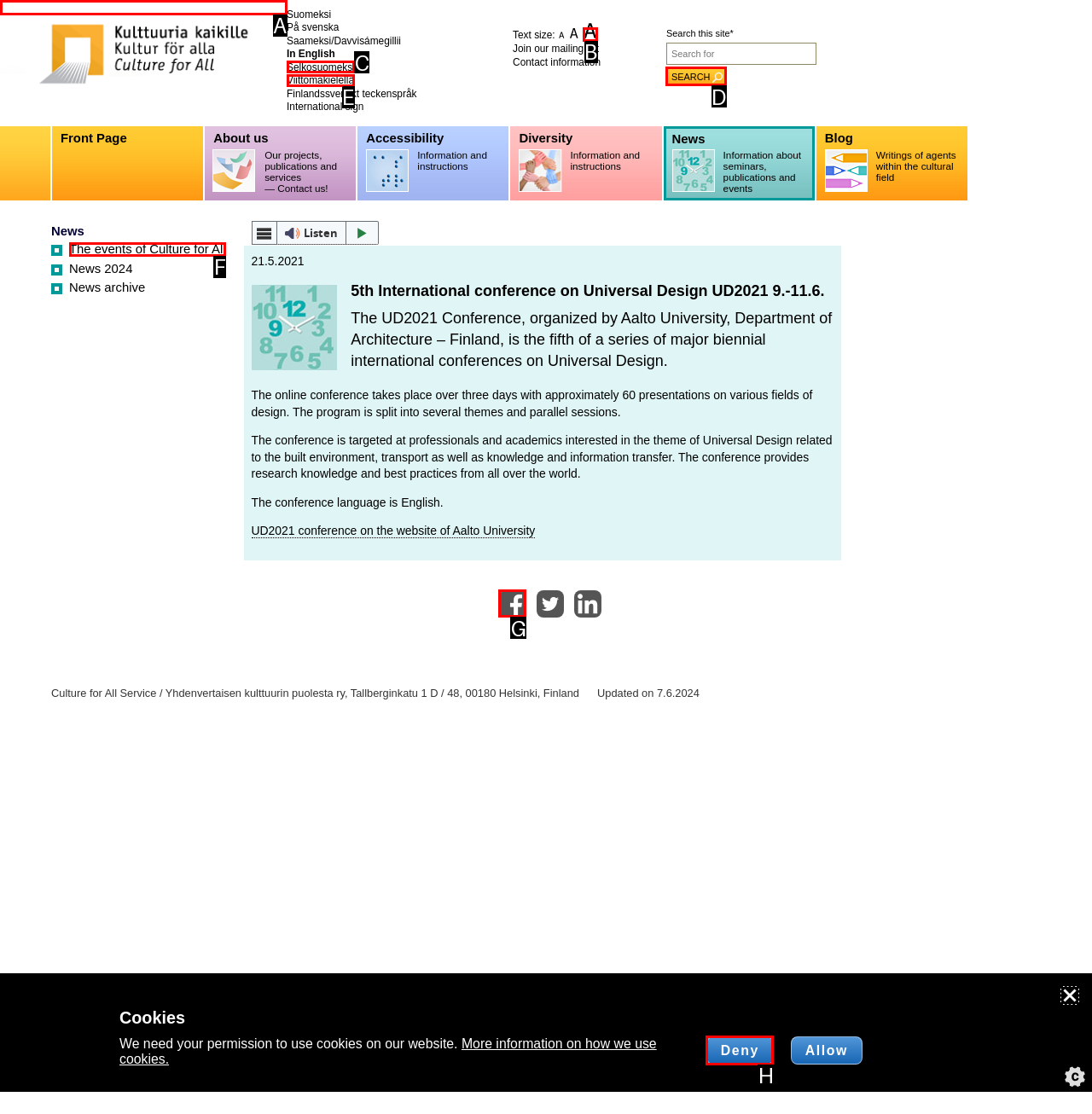Please indicate which HTML element should be clicked to fulfill the following task: Search this site. Provide the letter of the selected option.

D